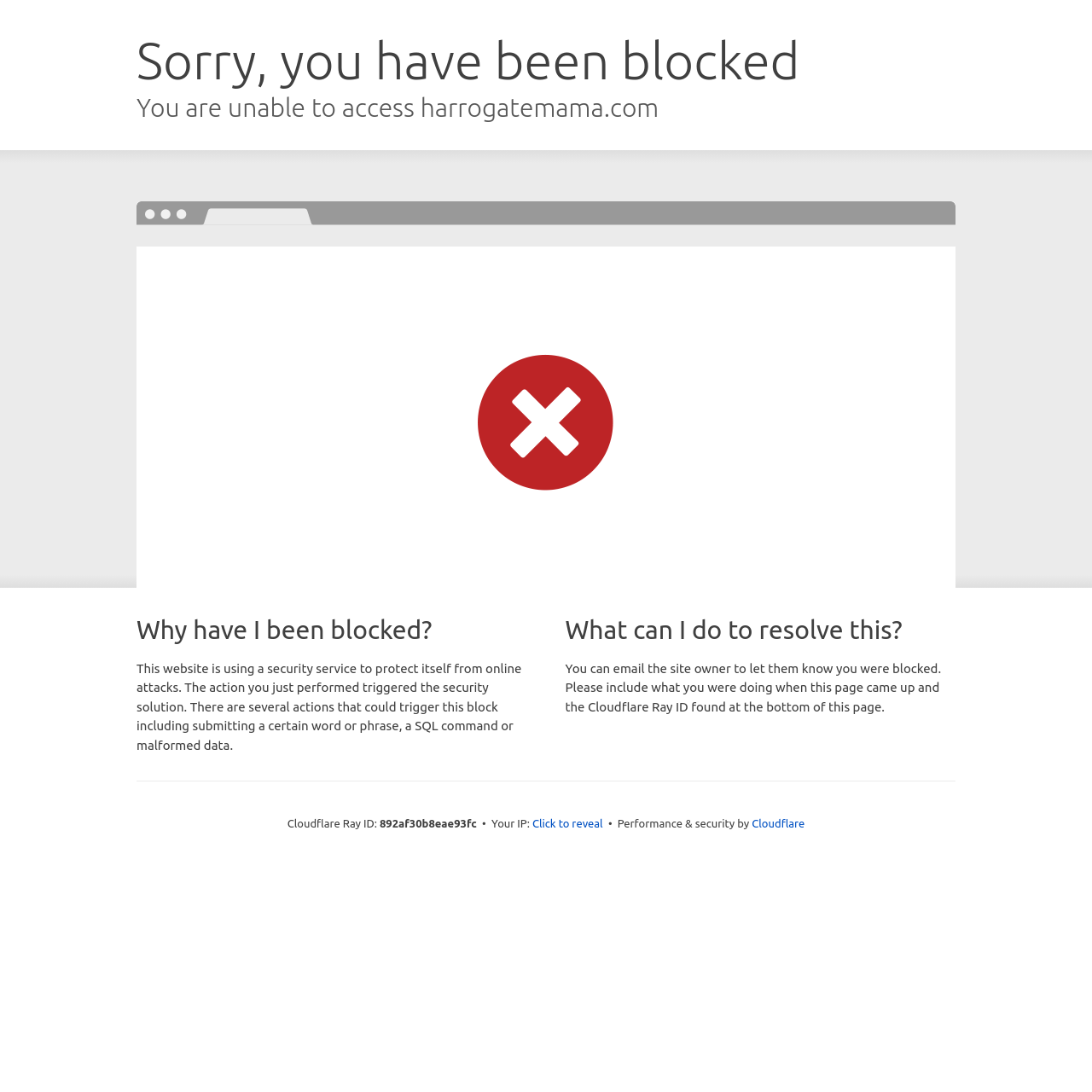Provide a thorough summary of the webpage.

The webpage is a Cloudflare error page, indicating that the user's access to a website has been blocked due to a security issue. At the top of the page, there are two headings: "Sorry, you have been blocked" and "You are unable to access harrogatemama.com". 

Below these headings, there is a section with a heading "Why have I been blocked?" followed by a paragraph of text explaining that the user's action triggered the security solution, which may have been caused by submitting a certain word or phrase, a SQL command, or malformed data.

To the right of this section, there is another section with a heading "What can I do to resolve this?" followed by a paragraph of text suggesting that the user can email the site owner to report the issue and providing instructions on what information to include.

At the bottom of the page, there is a section with technical information, including the Cloudflare Ray ID, the user's IP address, and a button to reveal the IP address. This section also includes a note about performance and security provided by Cloudflare, with a link to the Cloudflare website.